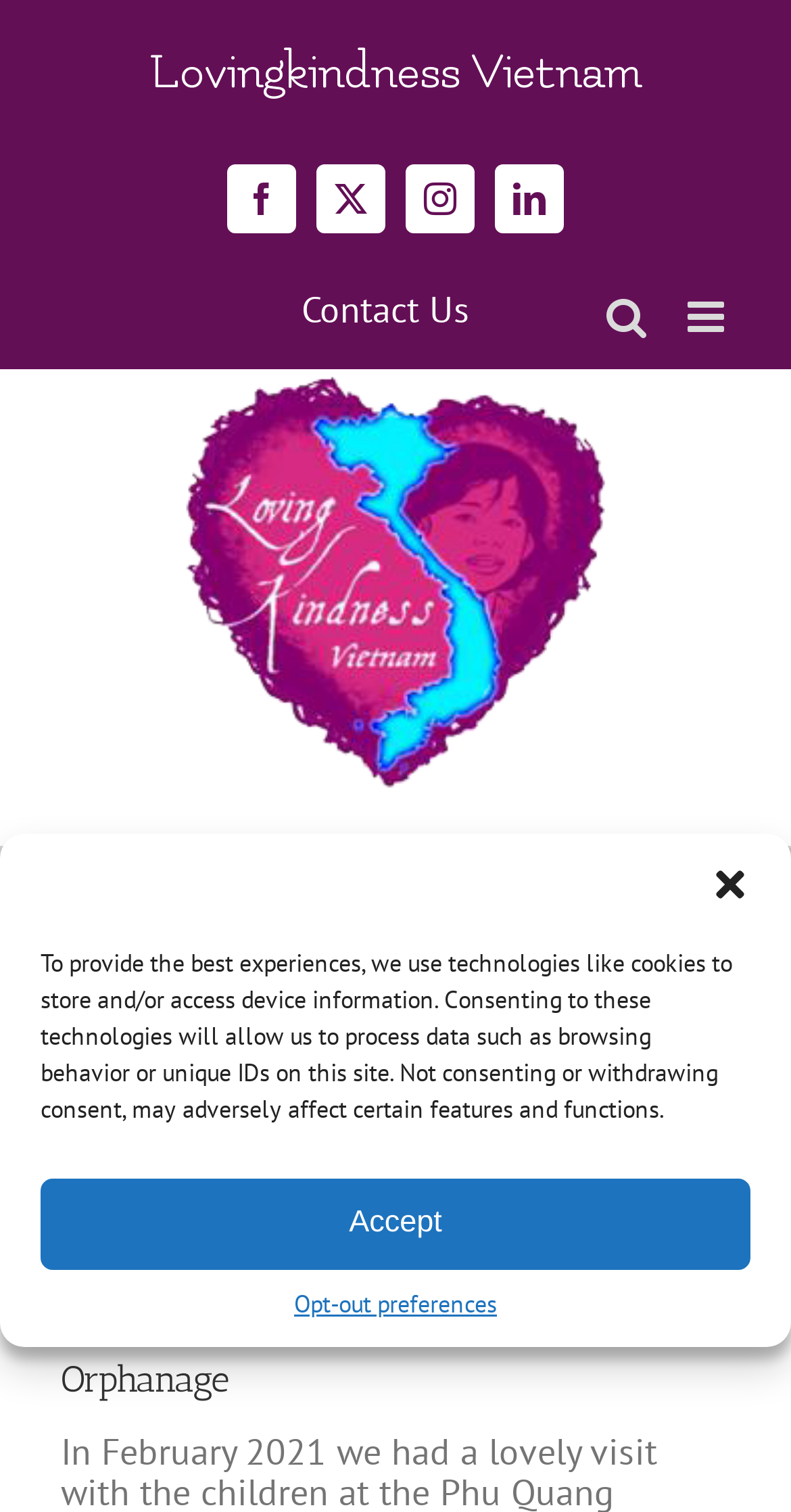Answer the question using only one word or a concise phrase: What social media platforms are linked?

Facebook, Instagram, LinkedIn